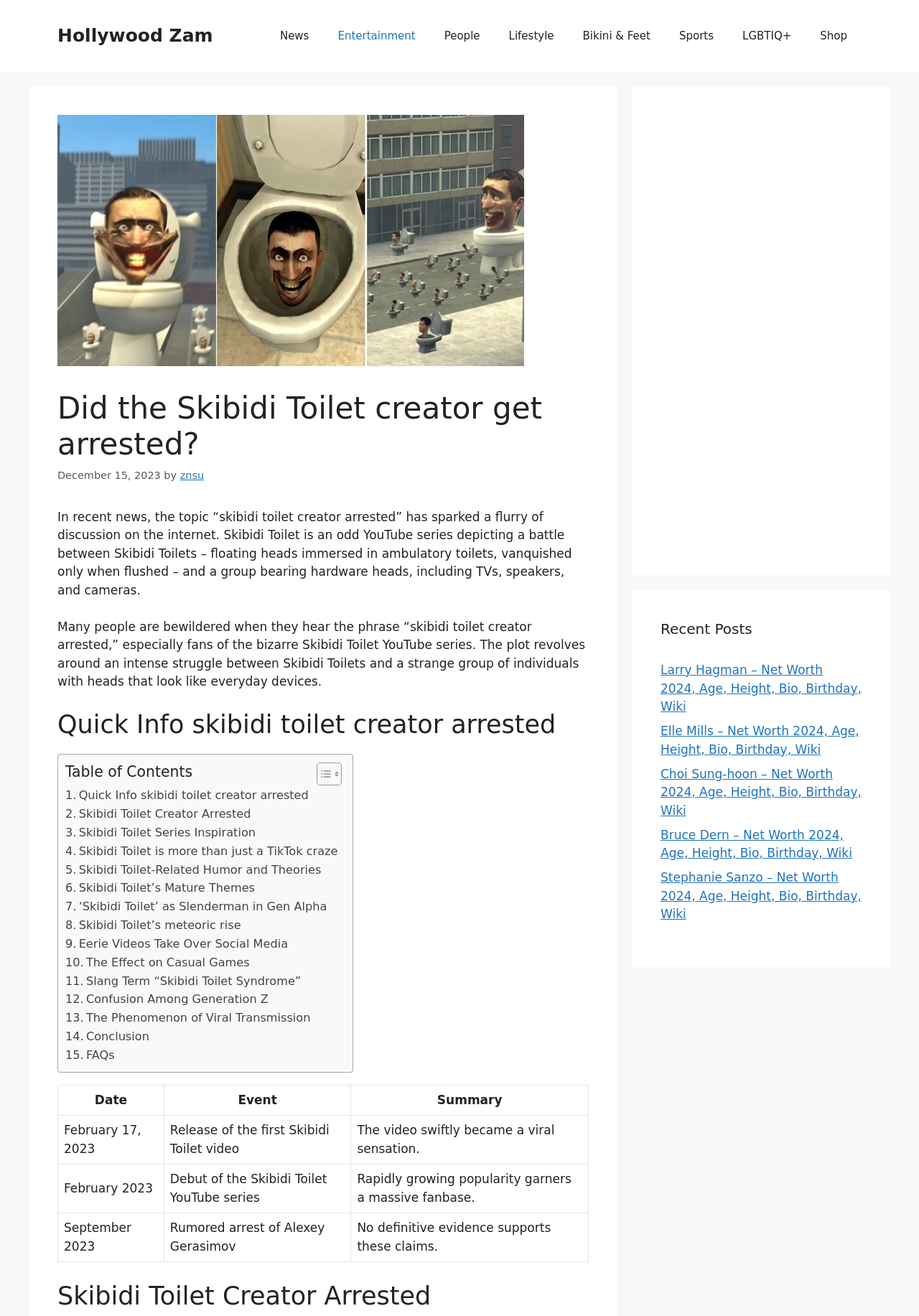Specify the bounding box coordinates of the area to click in order to execute this command: 'Check the recent post about Larry Hagman'. The coordinates should consist of four float numbers ranging from 0 to 1, and should be formatted as [left, top, right, bottom].

[0.719, 0.504, 0.937, 0.542]